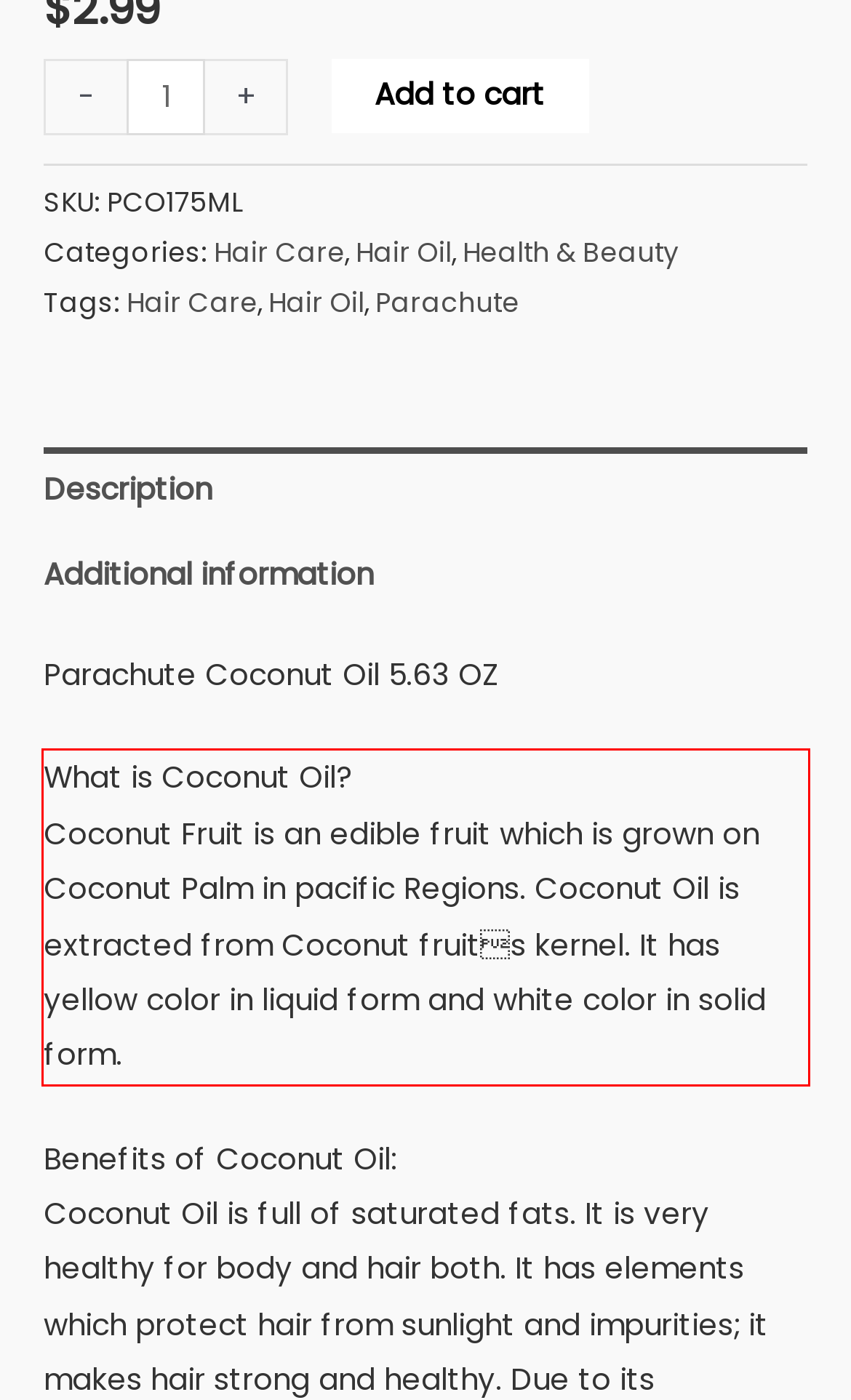Analyze the screenshot of the webpage and extract the text from the UI element that is inside the red bounding box.

What is Coconut Oil? Coconut Fruit is an edible fruit which is grown on Coconut Palm in pacific Regions. Coconut Oil is extracted from Coconut fruits kernel. It has yellow color in liquid form and white color in solid form.